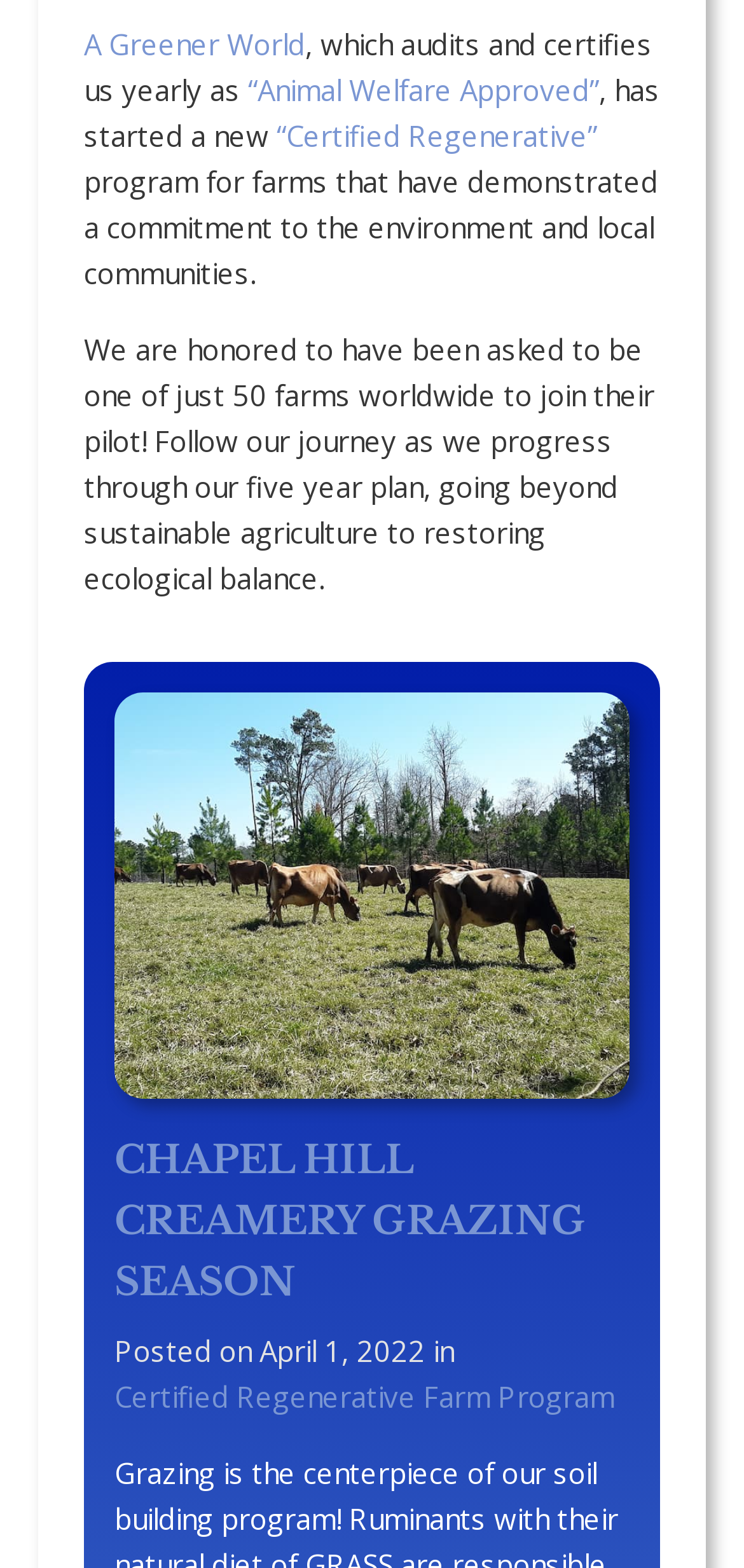Determine the bounding box of the UI component based on this description: "“Animal Welfare Approved”". The bounding box coordinates should be four float values between 0 and 1, i.e., [left, top, right, bottom].

[0.333, 0.046, 0.805, 0.07]